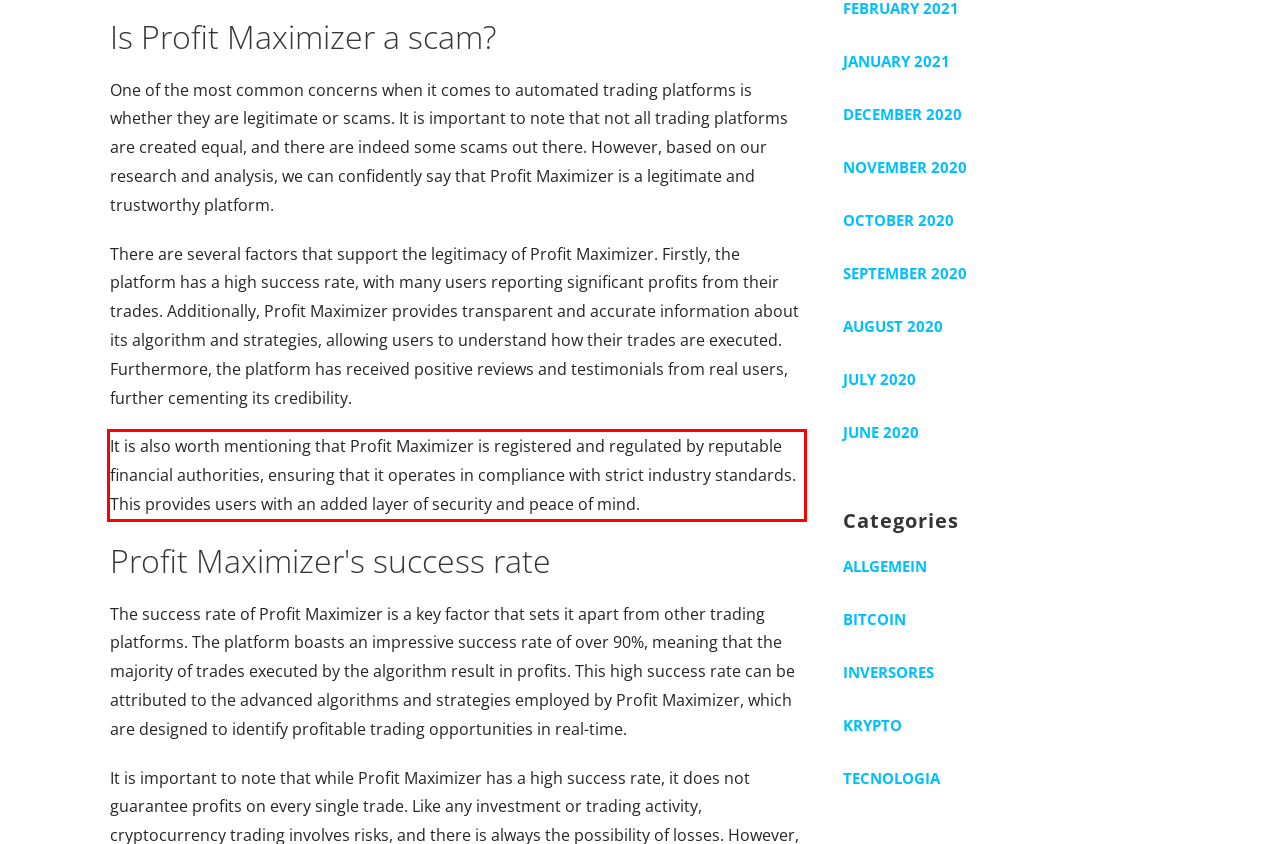Please look at the screenshot provided and find the red bounding box. Extract the text content contained within this bounding box.

It is also worth mentioning that Profit Maximizer is registered and regulated by reputable financial authorities, ensuring that it operates in compliance with strict industry standards. This provides users with an added layer of security and peace of mind.